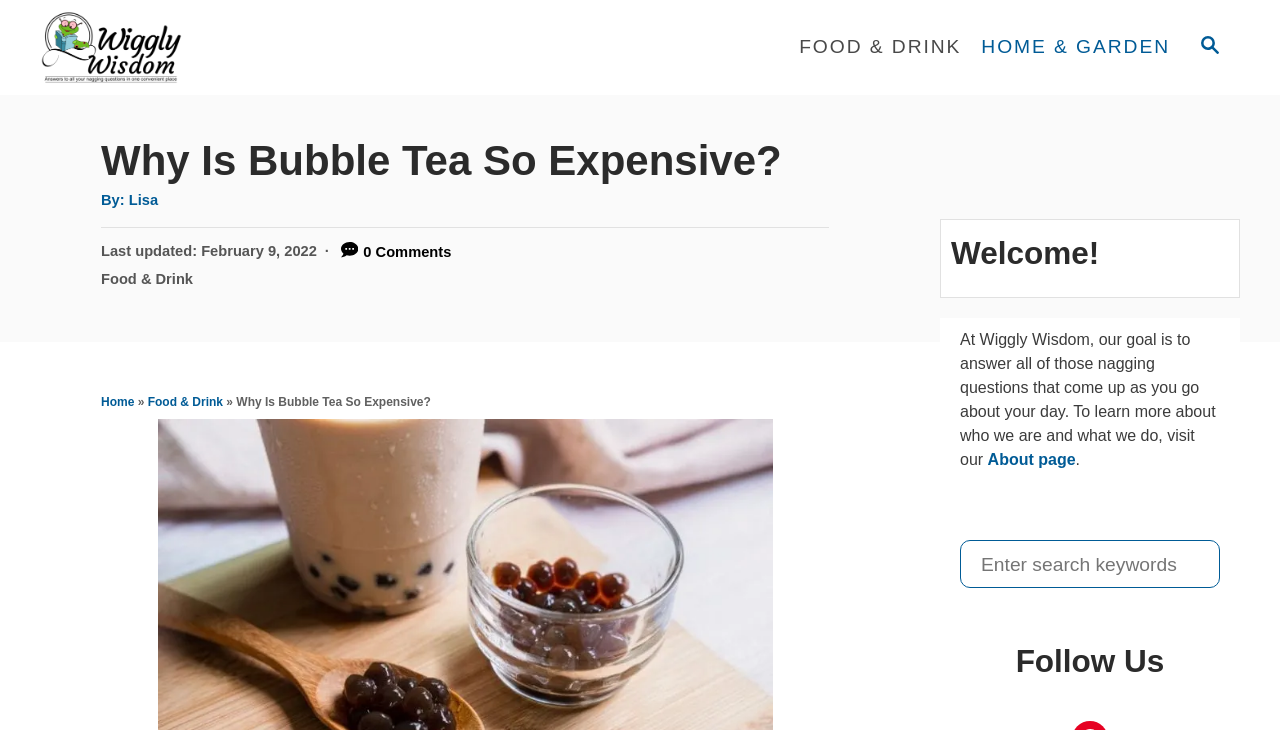Provide the bounding box coordinates of the HTML element described by the text: "Lisa".

[0.101, 0.262, 0.123, 0.284]